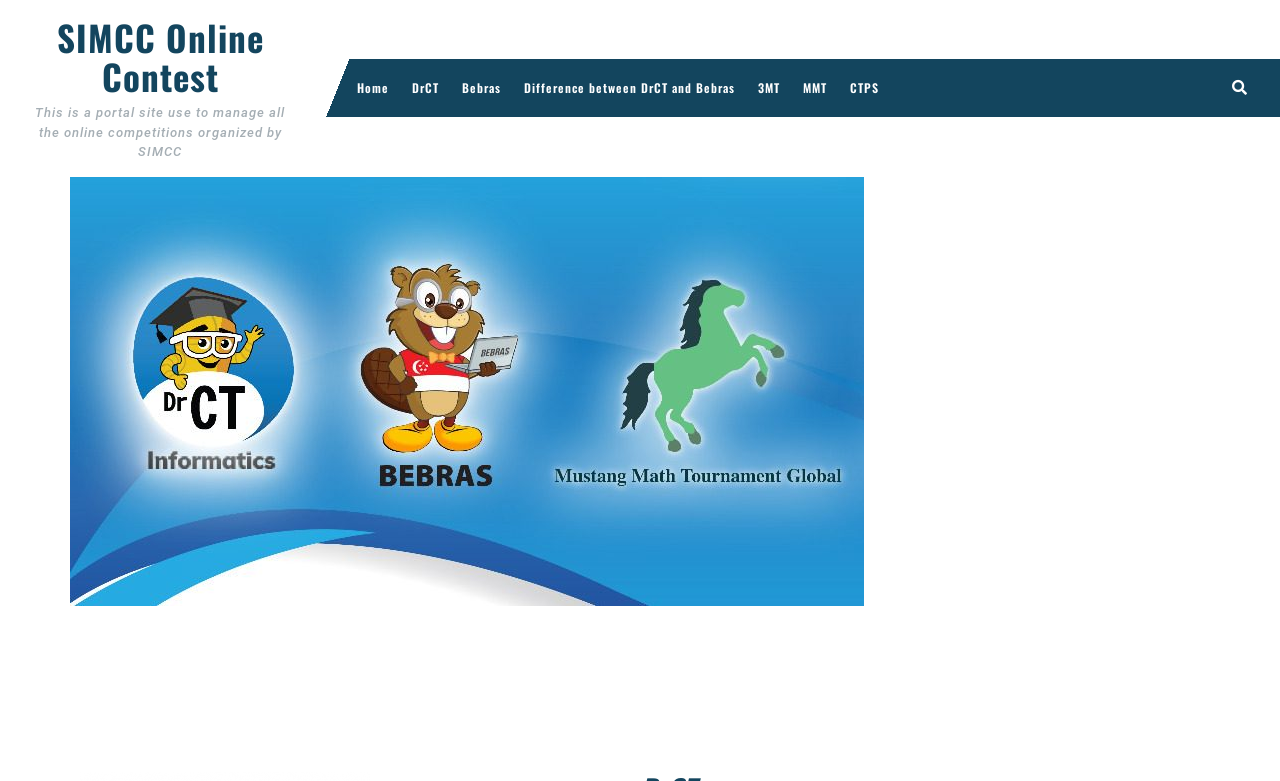What is the first menu item in the top menu?
From the image, respond using a single word or phrase.

Home